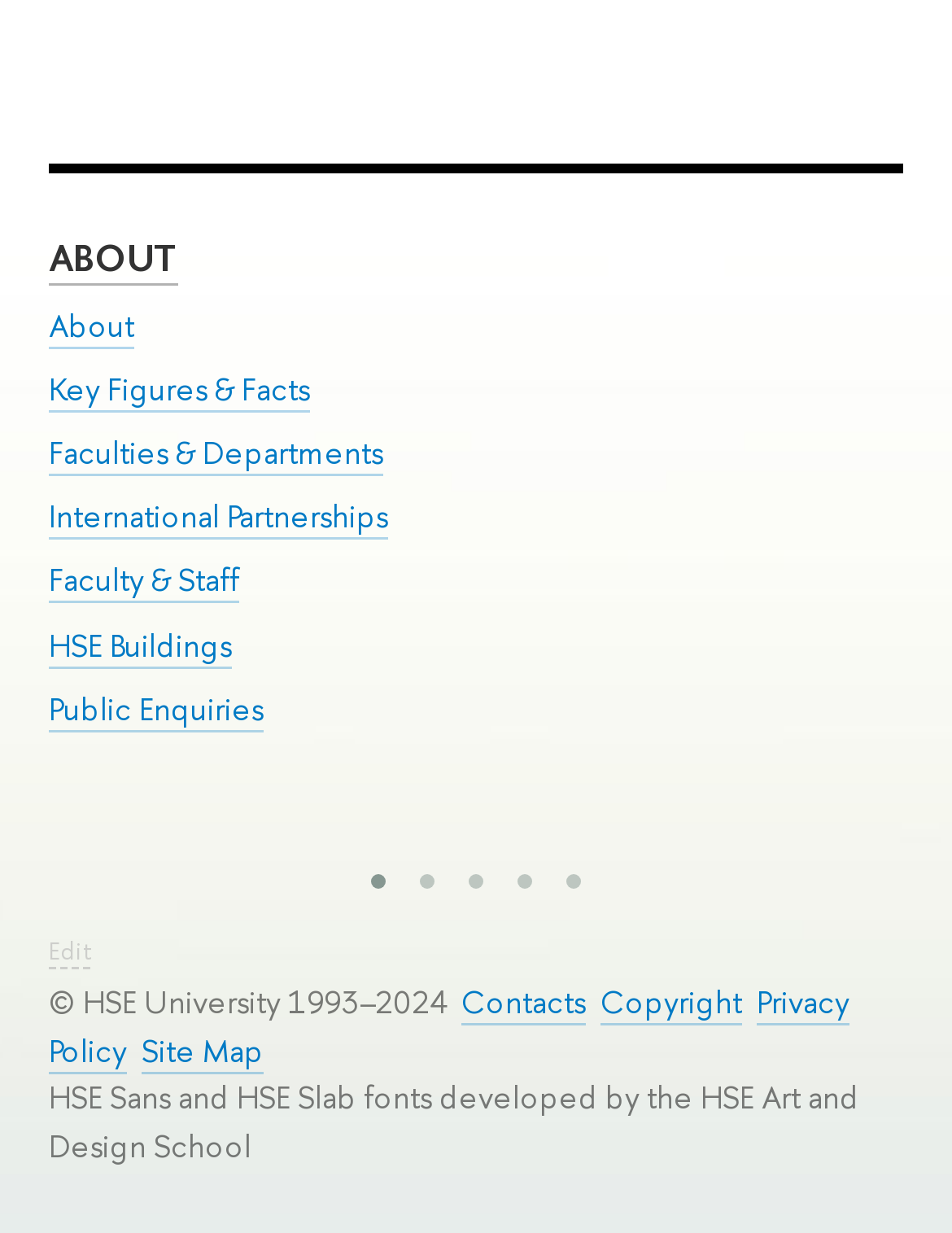Locate the bounding box coordinates of the clickable area needed to fulfill the instruction: "view site map".

[0.149, 0.835, 0.277, 0.87]